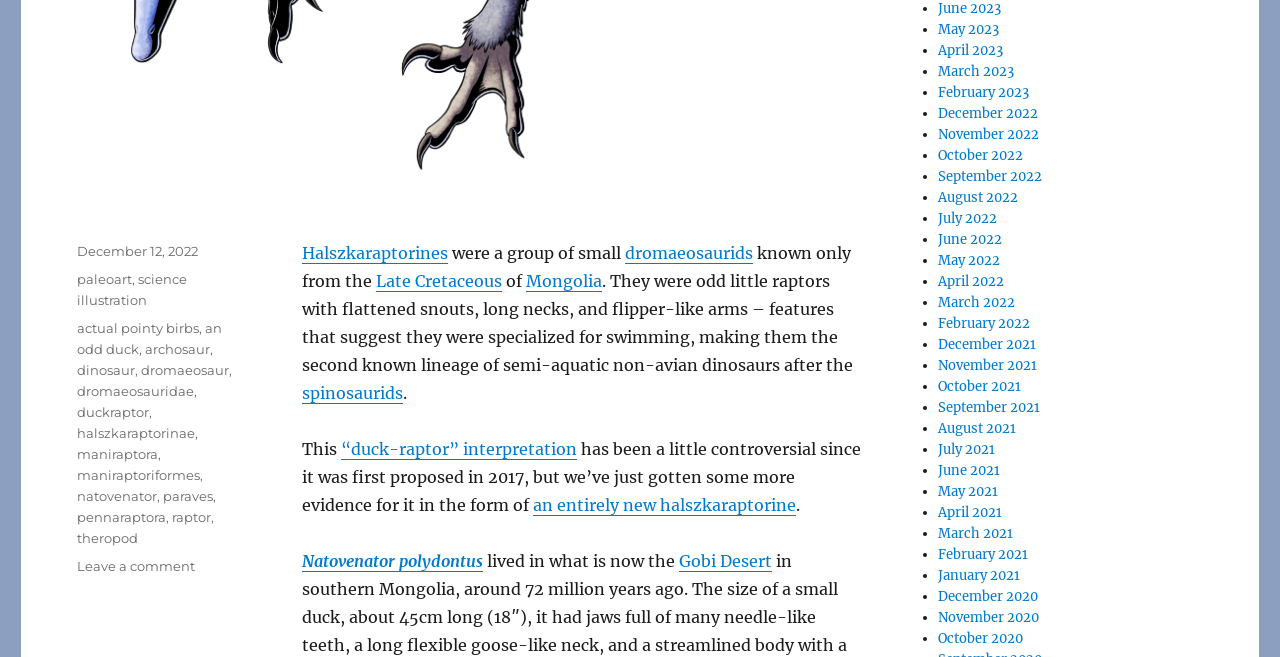Please specify the bounding box coordinates of the area that should be clicked to accomplish the following instruction: "Click on the link to learn more about Halszkaraptorines". The coordinates should consist of four float numbers between 0 and 1, i.e., [left, top, right, bottom].

[0.236, 0.37, 0.35, 0.4]